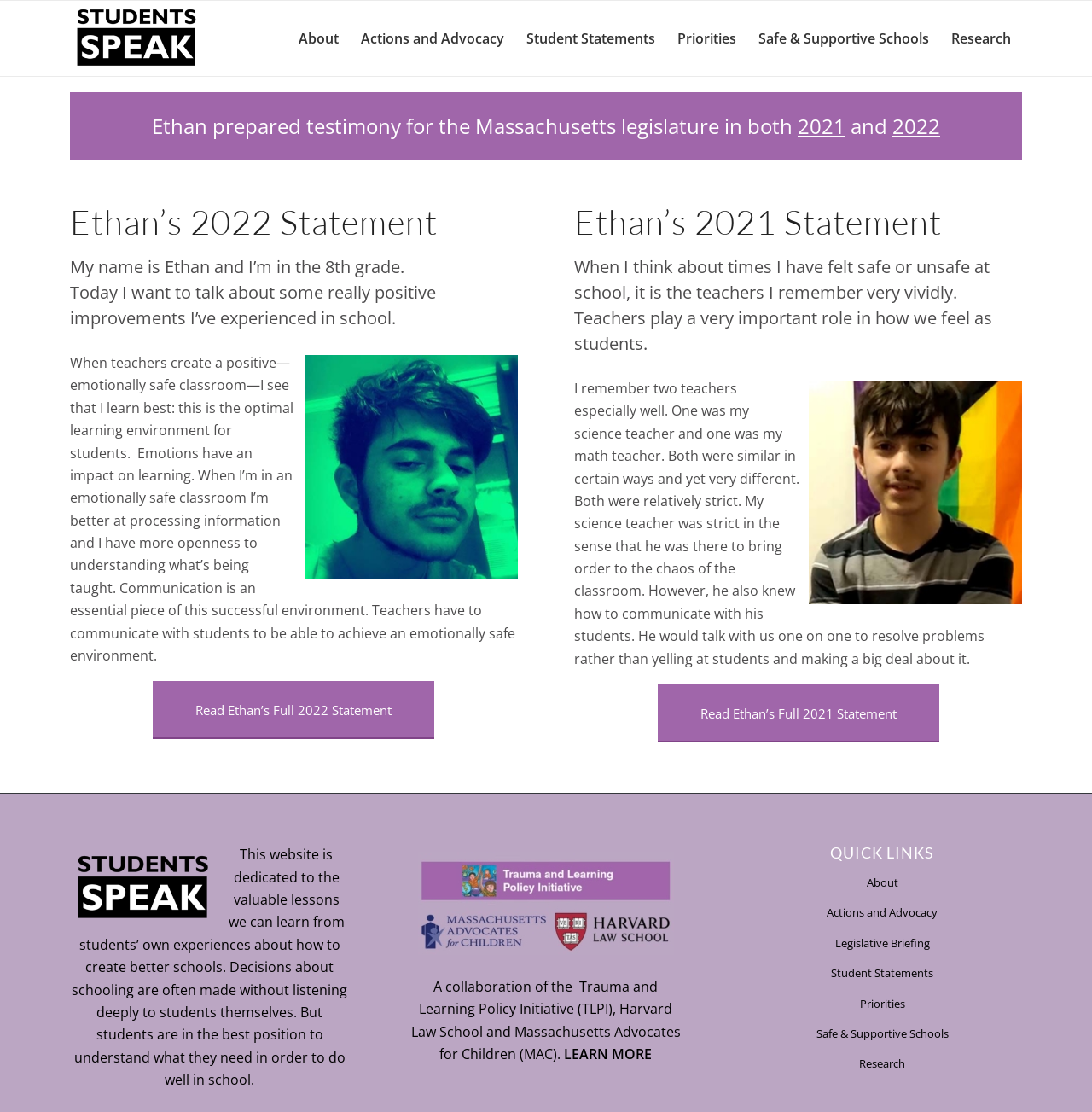Respond to the question below with a single word or phrase:
What is the purpose of this website?

To learn from students' experiences